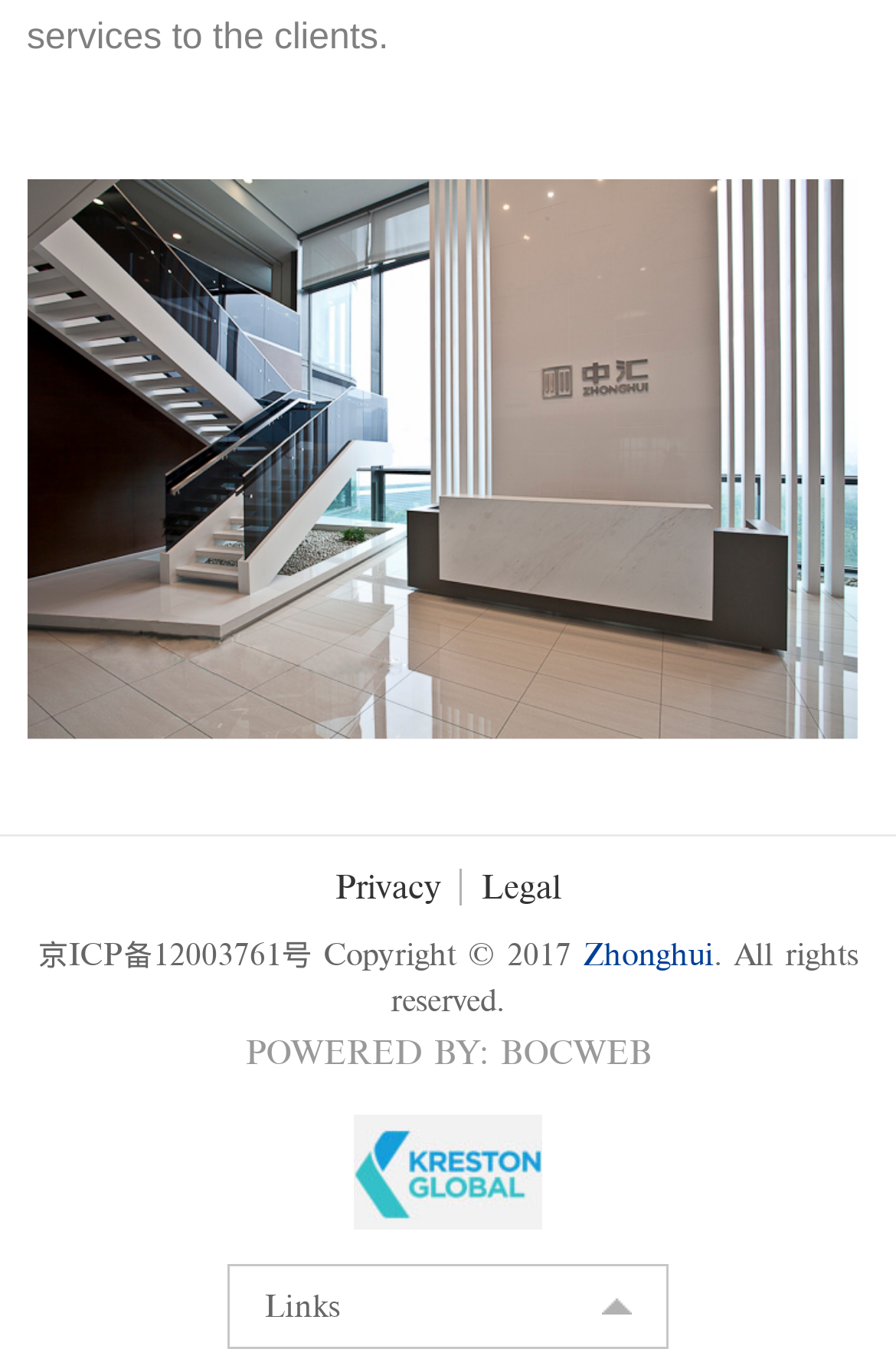What is the copyright year?
Refer to the image and provide a one-word or short phrase answer.

2017